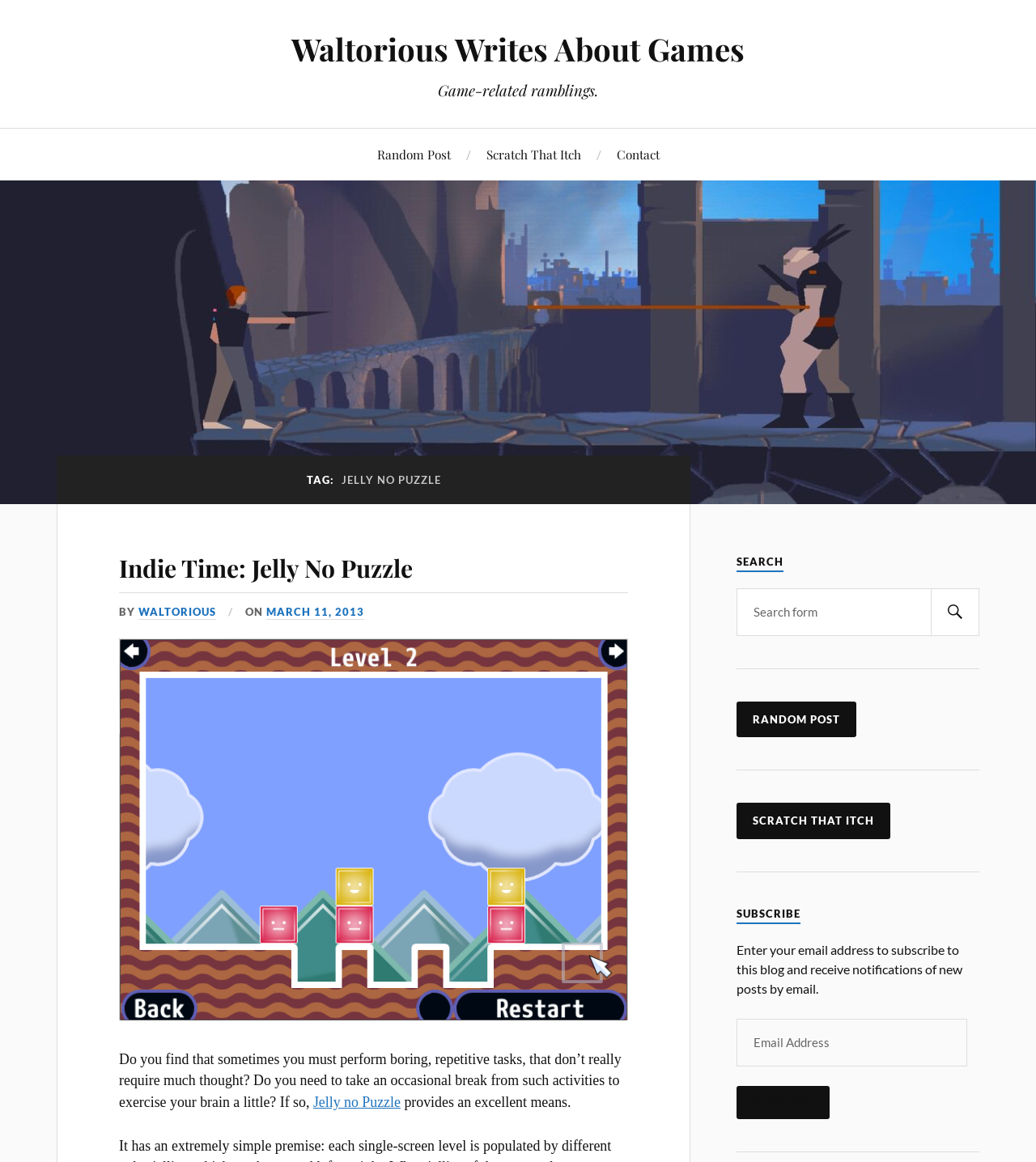Provide the bounding box coordinates of the area you need to click to execute the following instruction: "Read the 'Indie Time: Jelly No Puzzle' article".

[0.115, 0.475, 0.398, 0.503]